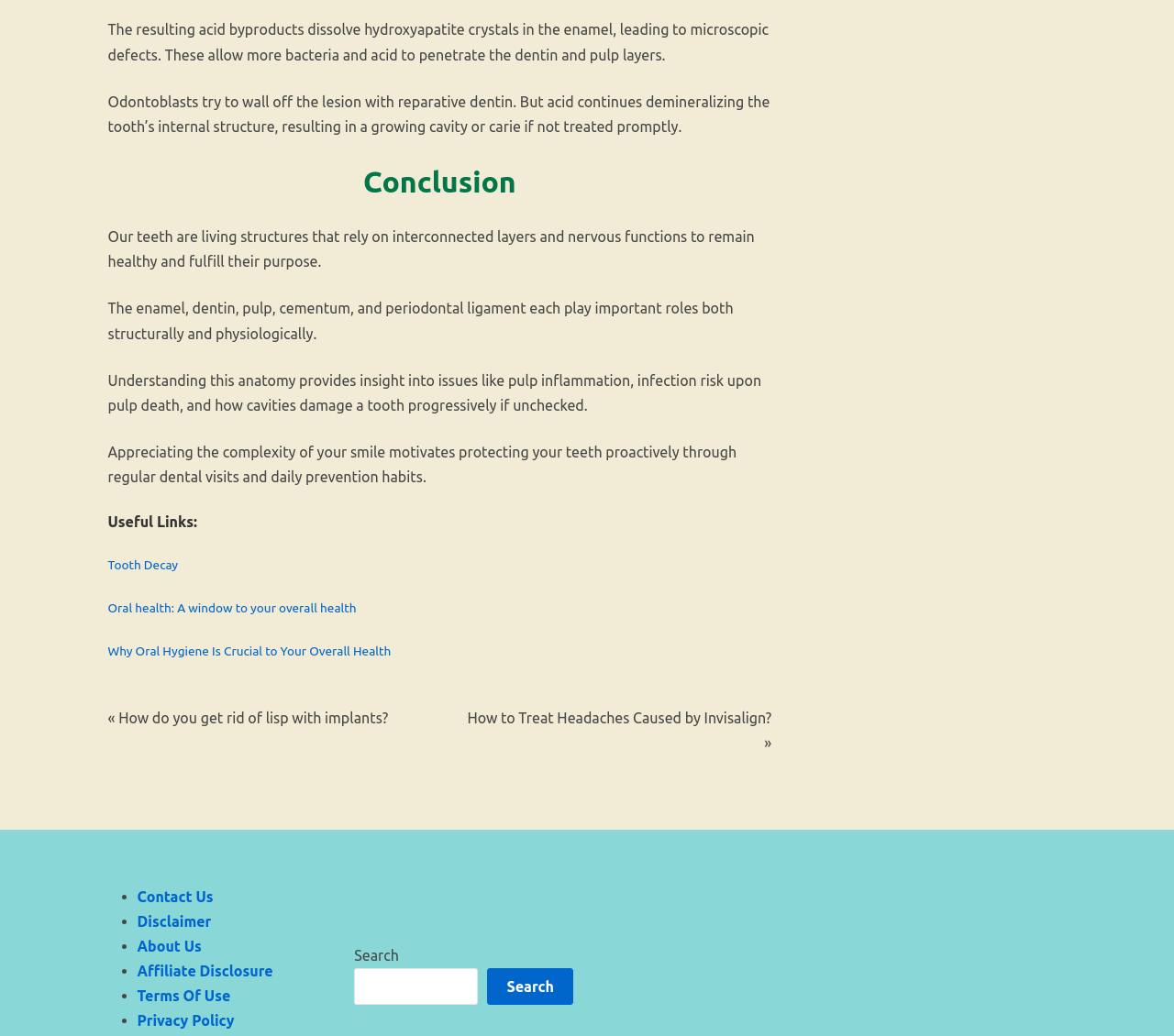Could you find the bounding box coordinates of the clickable area to complete this instruction: "Visit the Contact Us page"?

[0.117, 0.857, 0.182, 0.873]